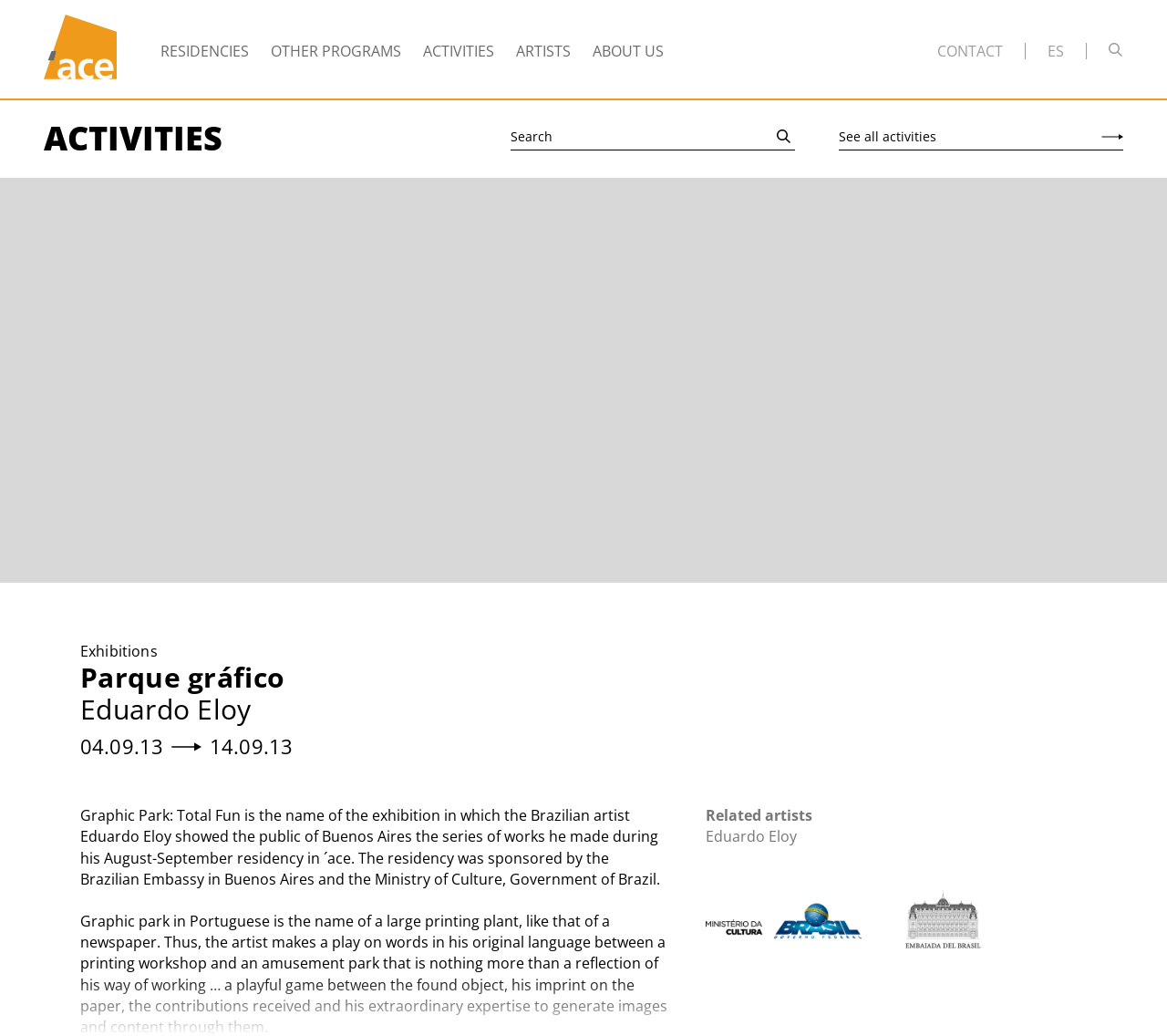Provide a single word or phrase answer to the question: 
What is the name of the residency program?

´ace